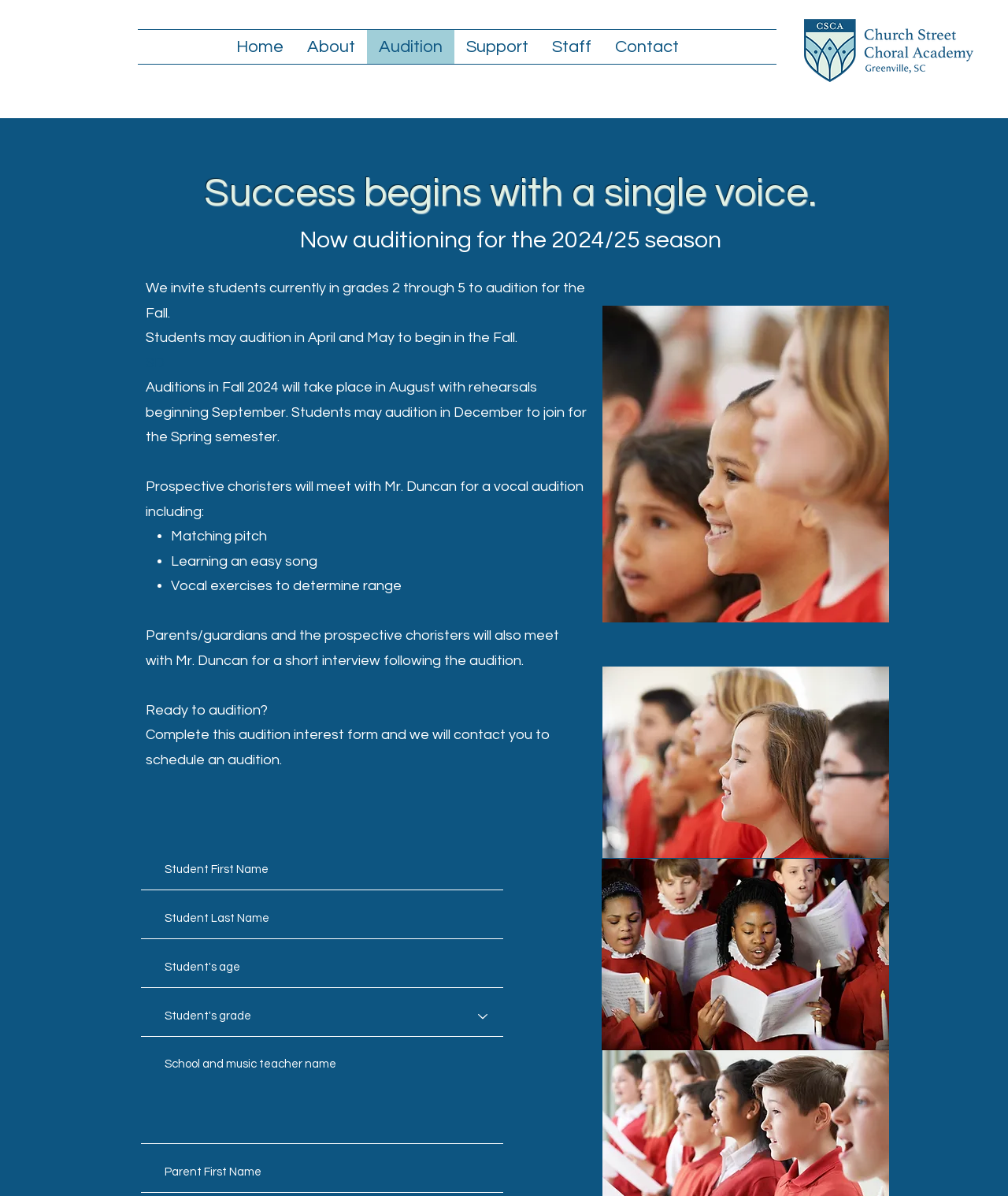Identify the text that serves as the heading for the webpage and generate it.

Success begins with a single voice.